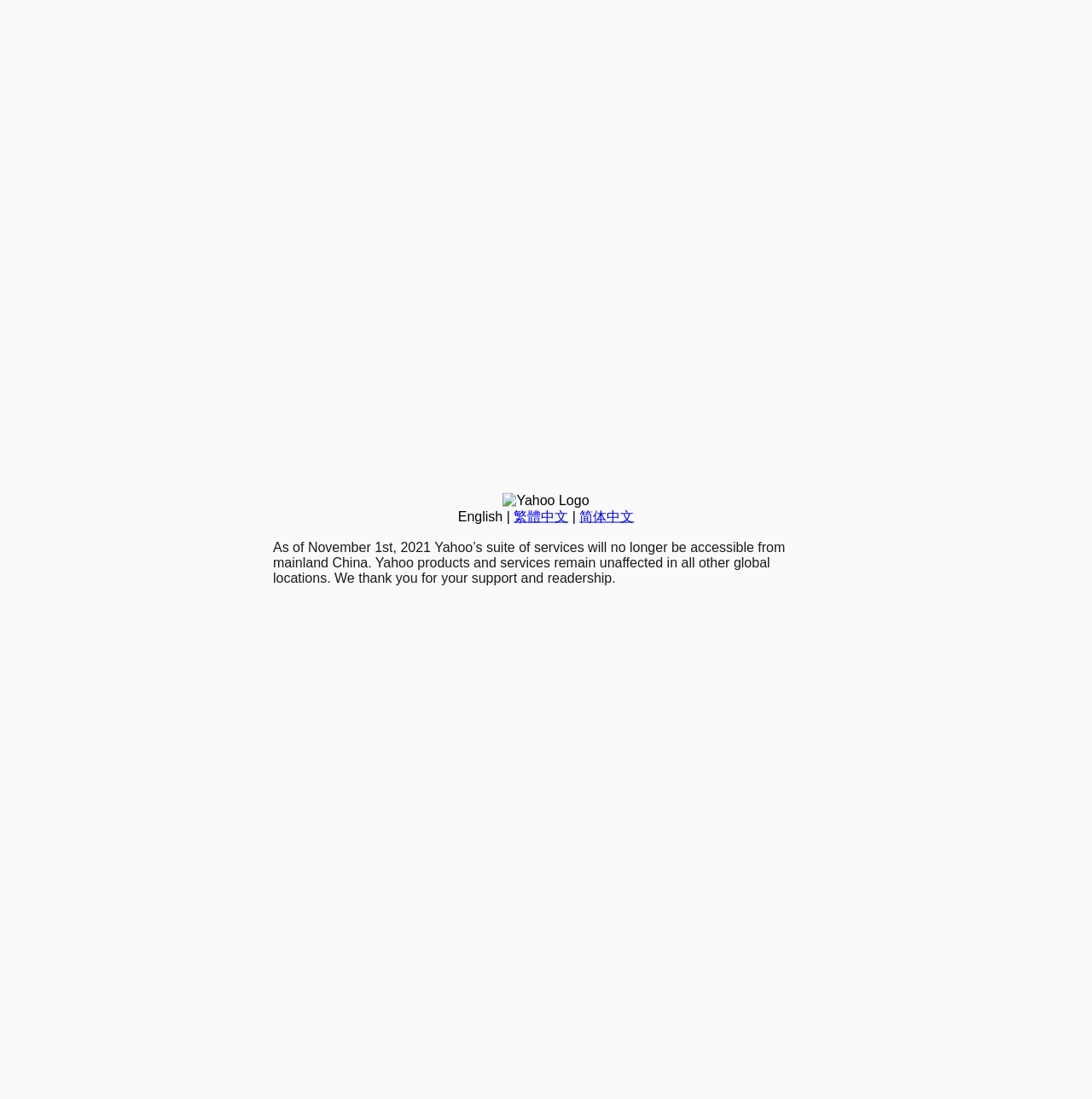Identify the bounding box for the UI element specified in this description: "繁體中文". The coordinates must be four float numbers between 0 and 1, formatted as [left, top, right, bottom].

[0.47, 0.463, 0.52, 0.476]